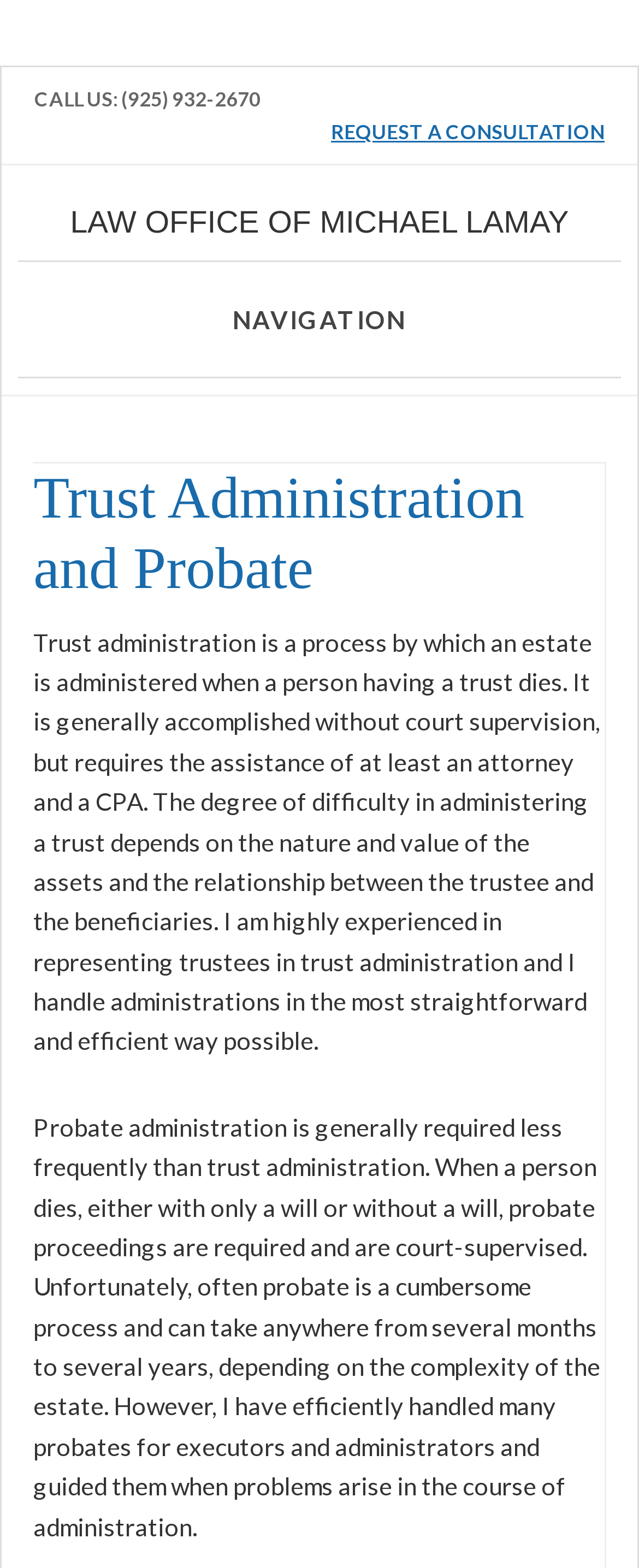Using the provided element description: "Law Office of Michael LaMay", determine the bounding box coordinates of the corresponding UI element in the screenshot.

[0.11, 0.132, 0.89, 0.154]